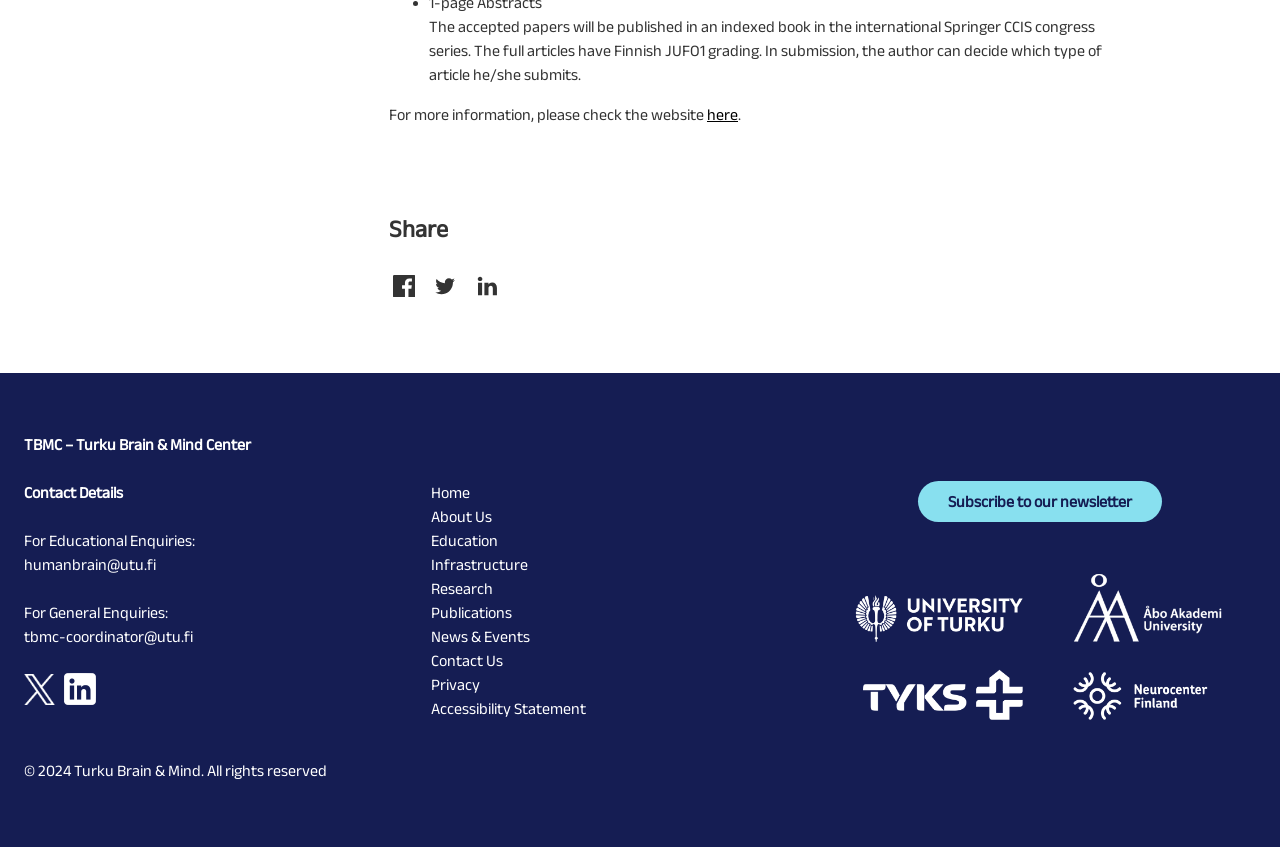Identify the bounding box for the UI element that is described as follows: "Publications".

[0.336, 0.714, 0.4, 0.734]